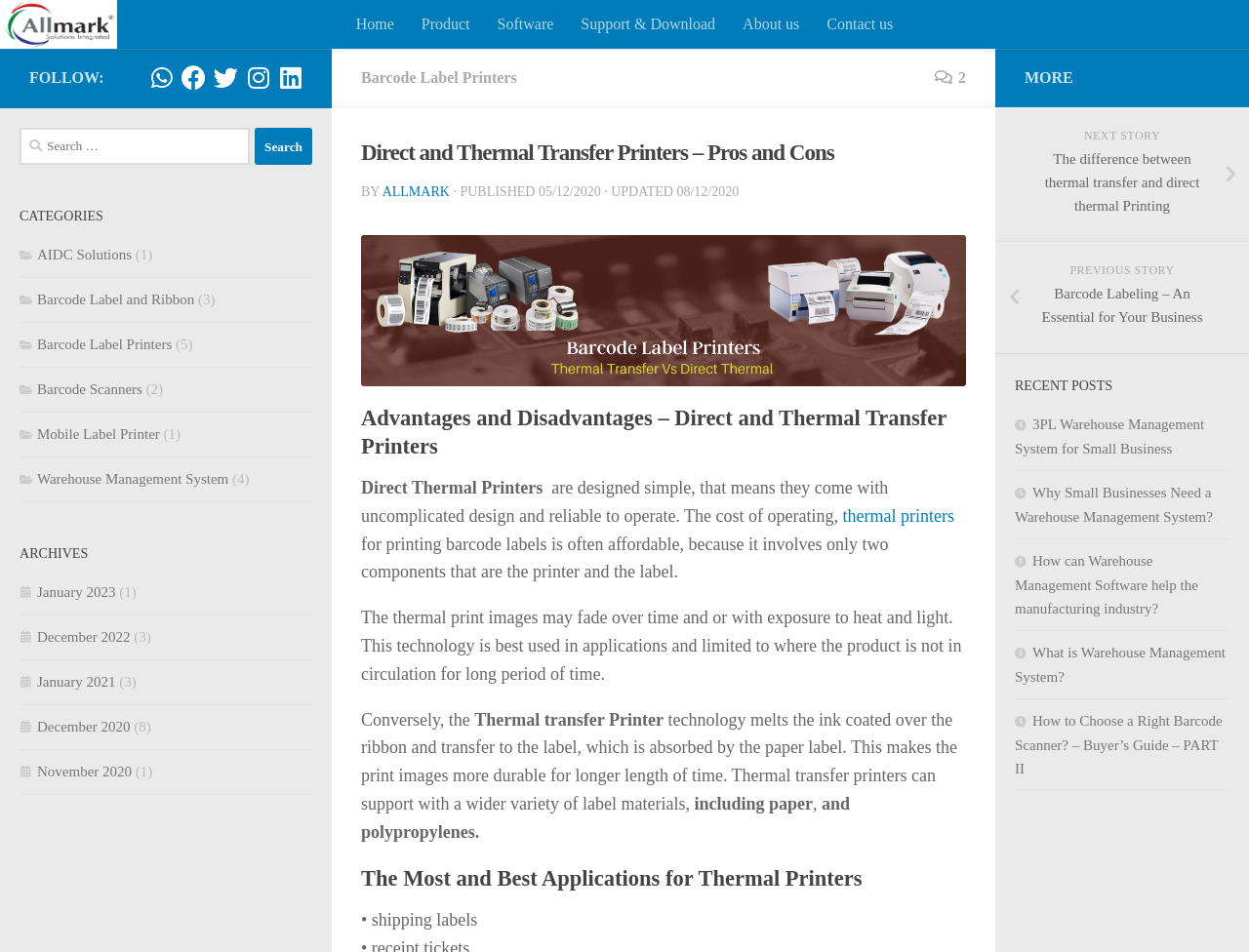What is the category of 'Barcode Label and Ribbon'?
Answer with a single word or phrase, using the screenshot for reference.

AIDC Solutions